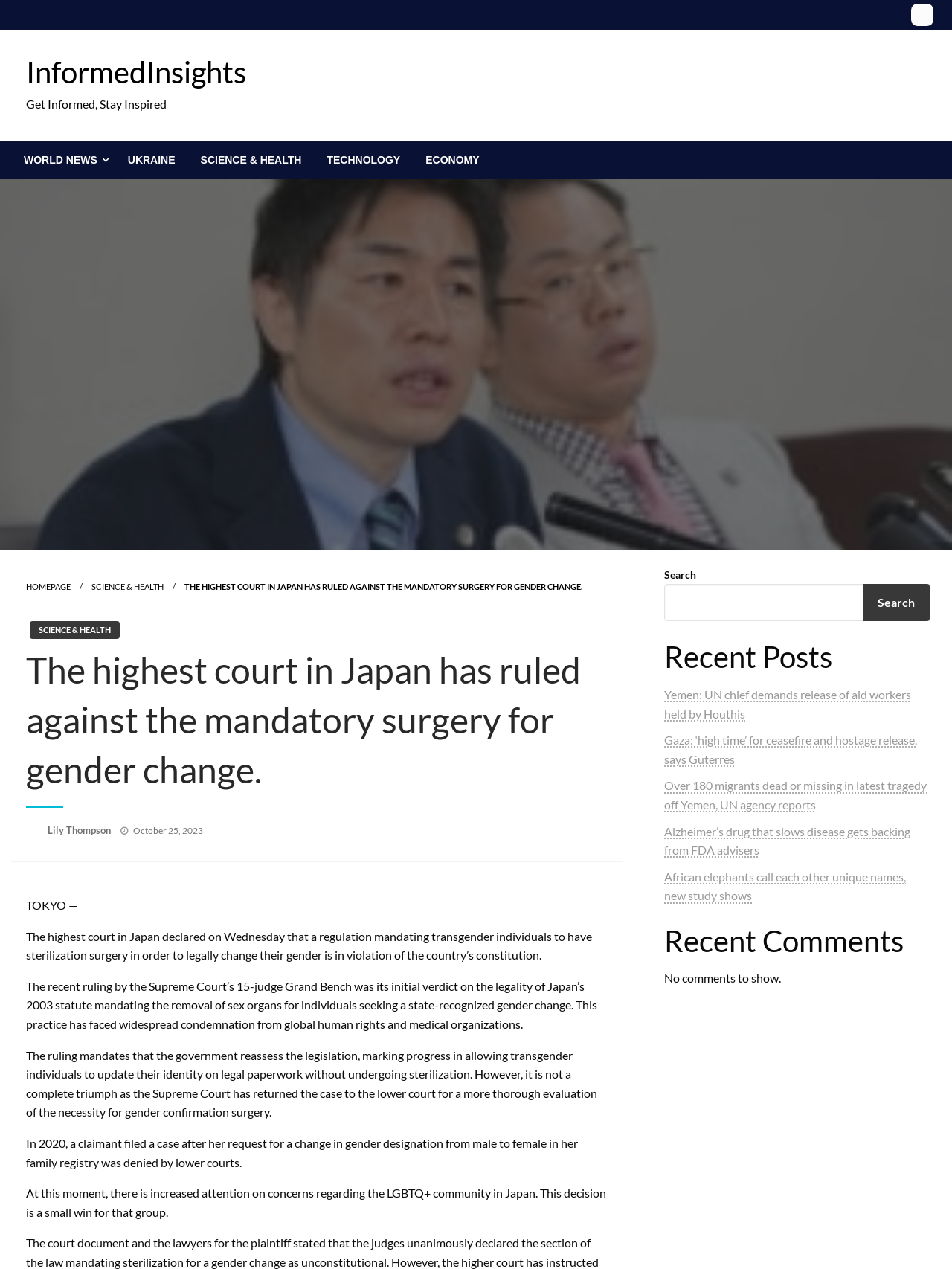Pinpoint the bounding box coordinates of the element that must be clicked to accomplish the following instruction: "Read the article about Yemen". The coordinates should be in the format of four float numbers between 0 and 1, i.e., [left, top, right, bottom].

[0.698, 0.542, 0.957, 0.568]